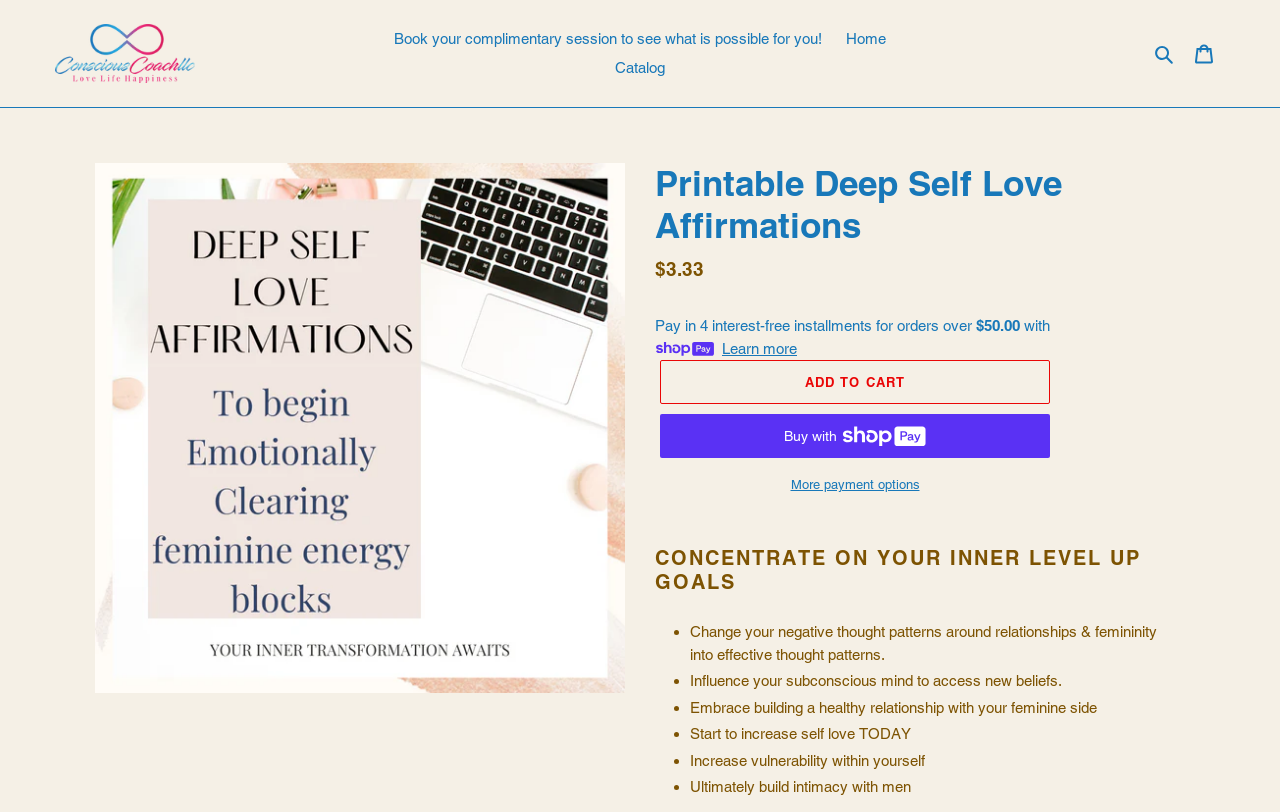Provide the bounding box coordinates of the area you need to click to execute the following instruction: "View your cart".

[0.924, 0.04, 0.957, 0.092]